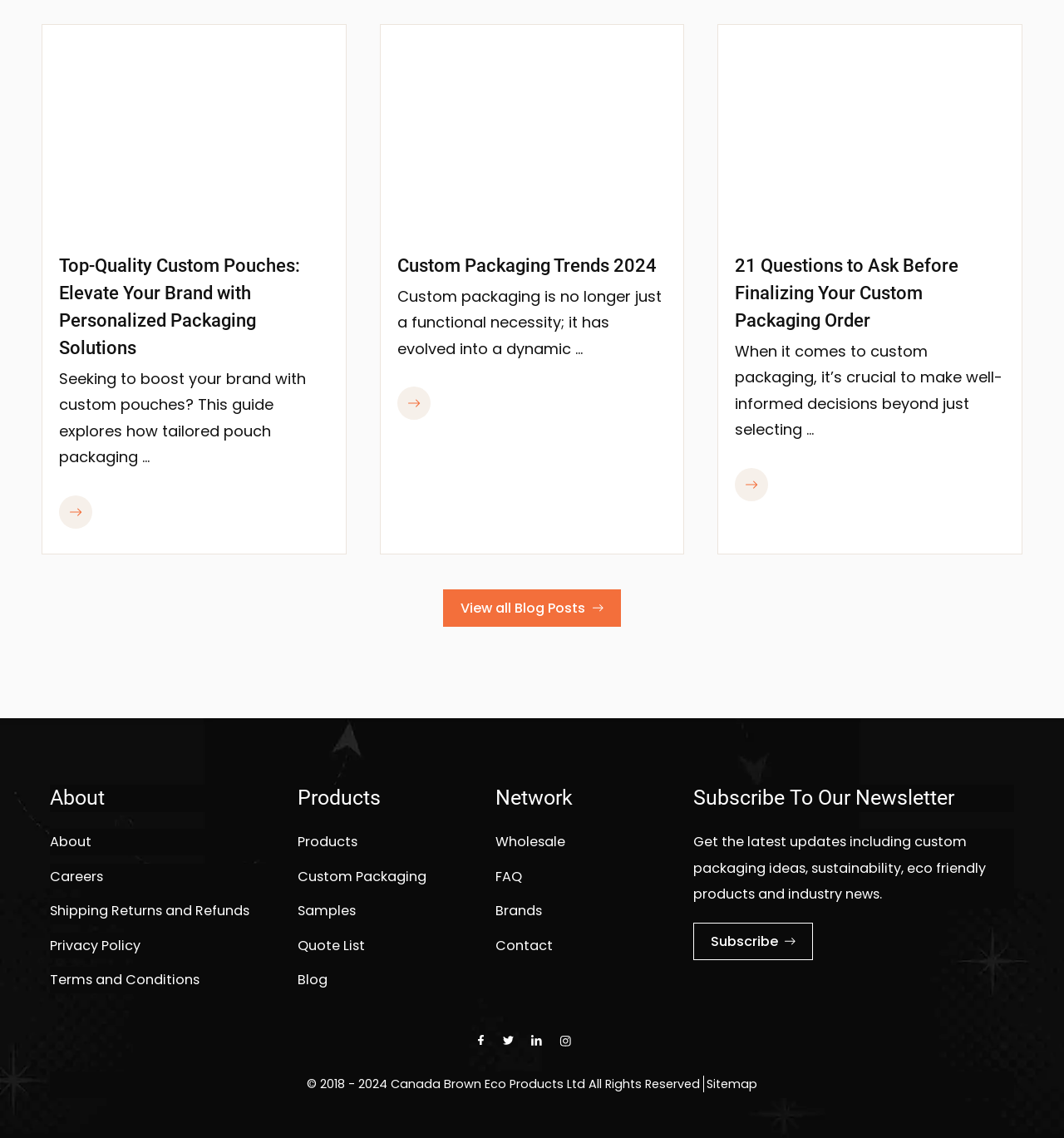Locate the bounding box coordinates of the item that should be clicked to fulfill the instruction: "Visit the About page".

[0.047, 0.731, 0.086, 0.748]